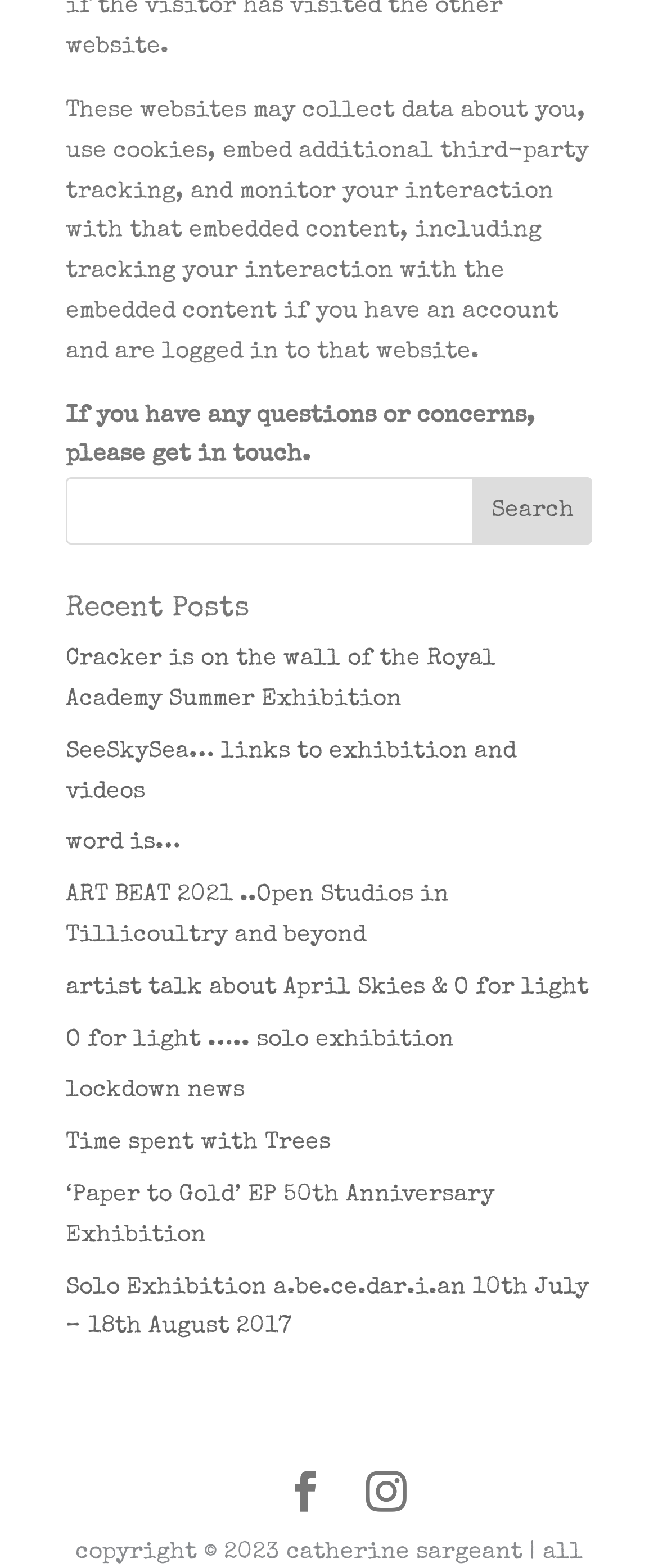Find the bounding box coordinates of the area to click in order to follow the instruction: "search for something".

[0.1, 0.305, 0.9, 0.348]